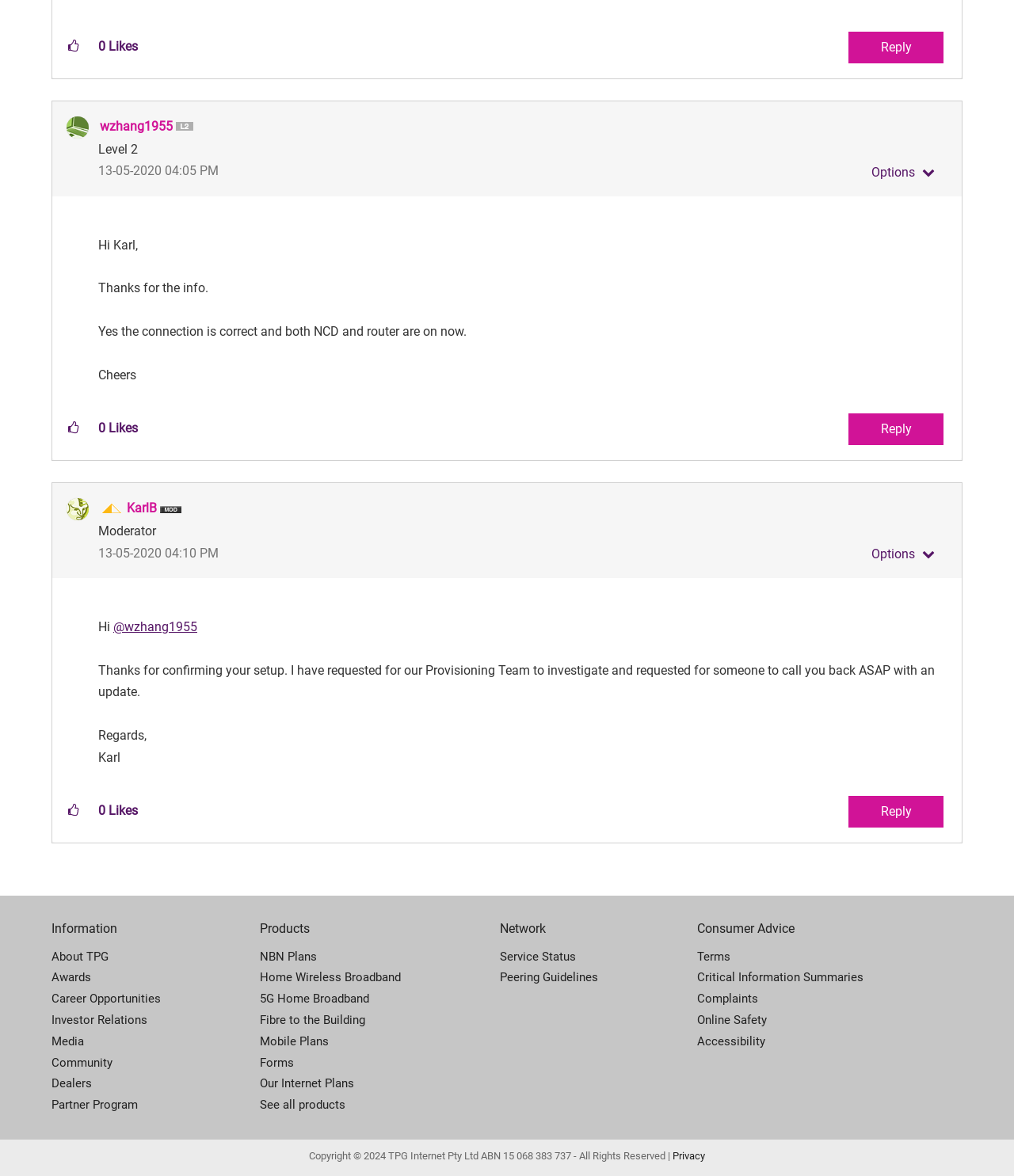Please identify the bounding box coordinates of the region to click in order to complete the task: "Click the 'Reply' button". The coordinates must be four float numbers between 0 and 1, specified as [left, top, right, bottom].

[0.837, 0.027, 0.93, 0.054]